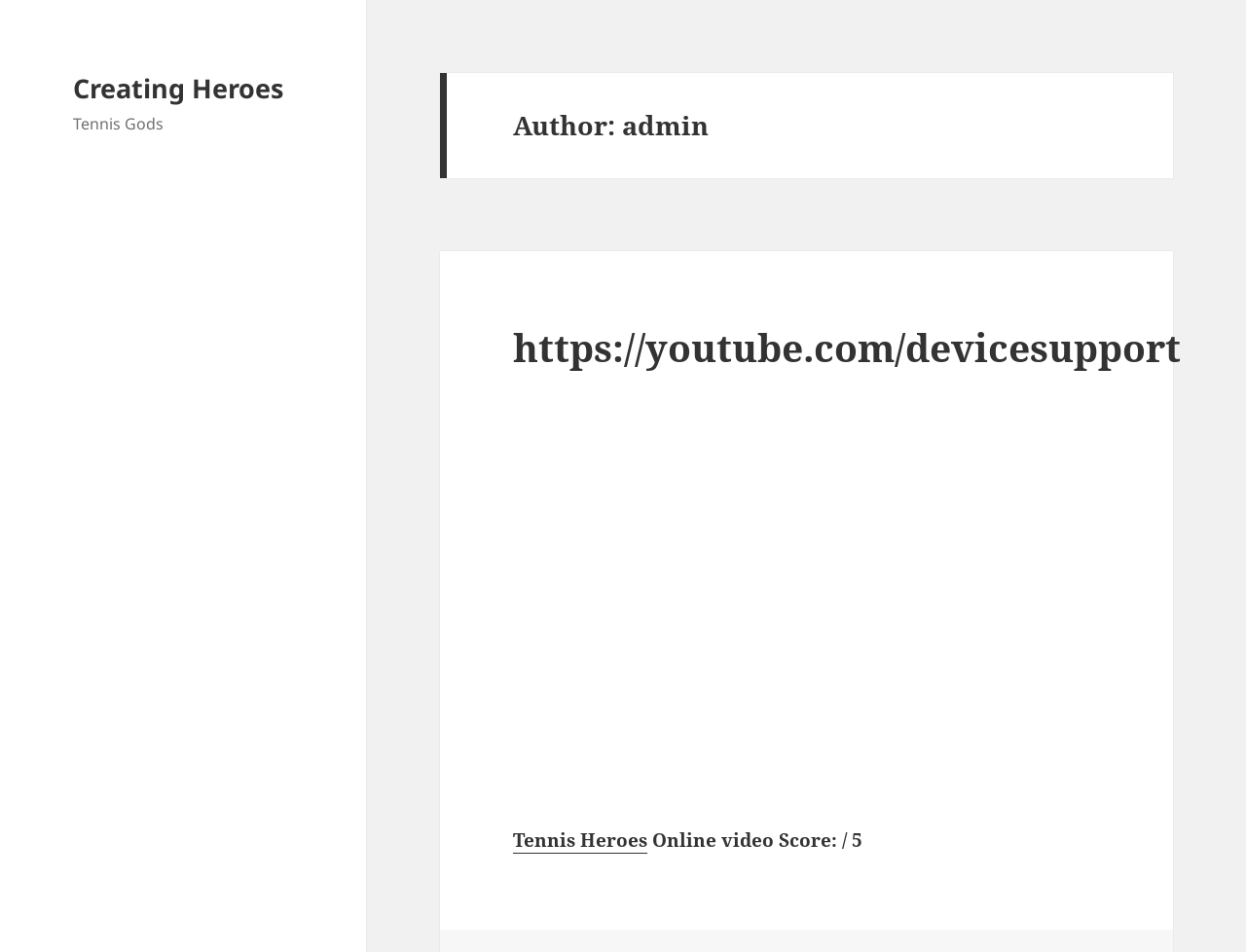What is the URL mentioned in the webpage? Analyze the screenshot and reply with just one word or a short phrase.

https://youtube.com/devicesupport